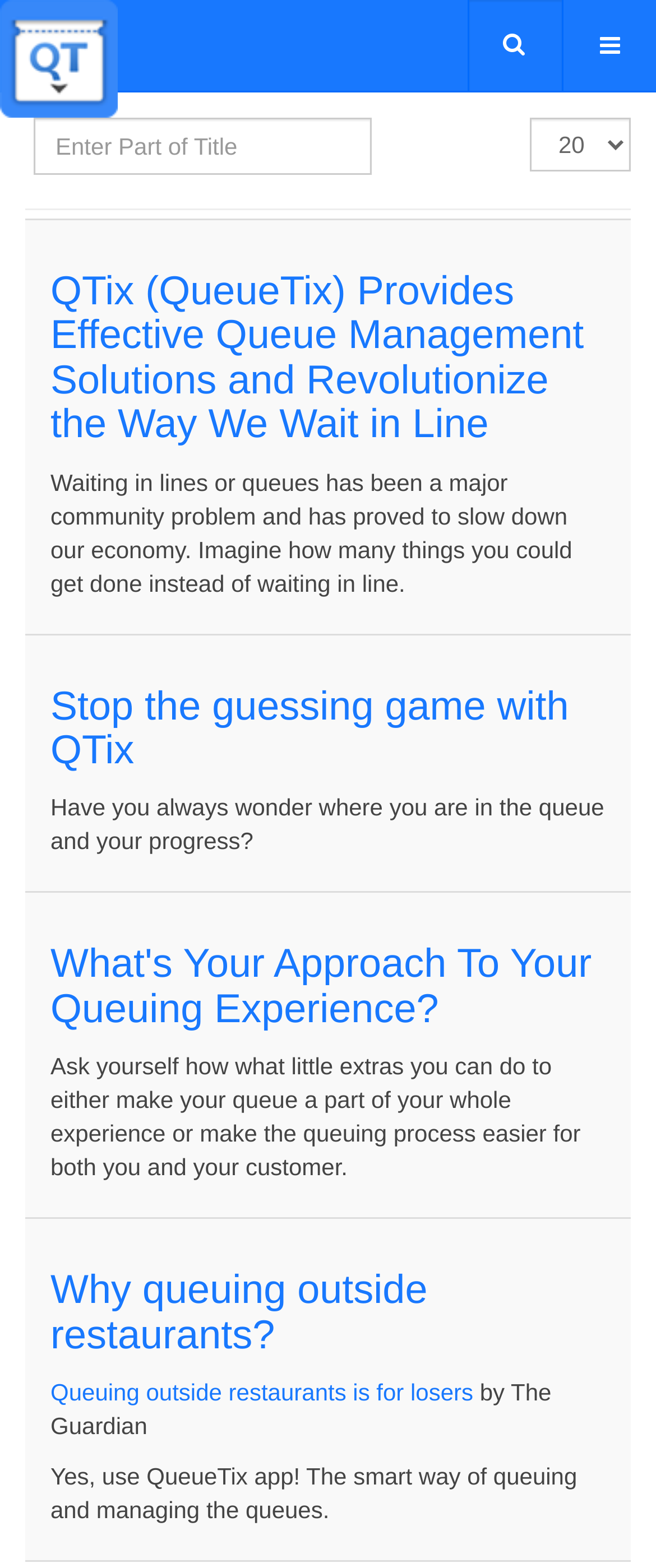Give a comprehensive overview of the webpage, including key elements.

The webpage is about QueueTix, a queue management app with a booking system. At the top left corner, there is a link and an image with the text "QueueTix". On the top right corner, there is a button with an icon and a textbox next to it. Below the top section, there is a group of elements, including a static text "Enter Part of Title", a textbox, another static text "Display #", and a combobox.

The main content of the webpage starts with a heading that describes QueueTix as a provider of effective queue management solutions. Below the heading, there is a paragraph of text that explains the problem of waiting in lines and how it affects the economy. 

Following this, there are several sections, each with a heading and a paragraph of text. The headings include "Stop the guessing game with QTix", "What's Your Approach To Your Queuing Experience?", and "Why queuing outside restaurants?". The paragraphs discuss the benefits of using QueueTix, such as knowing one's place in the queue and making the queuing process easier. 

There are also links and static texts scattered throughout the sections, including a quote from The Guardian and a promotional message encouraging the use of QueueTix app. Overall, the webpage is promoting QueueTix as a solution to the problem of waiting in lines and queues.